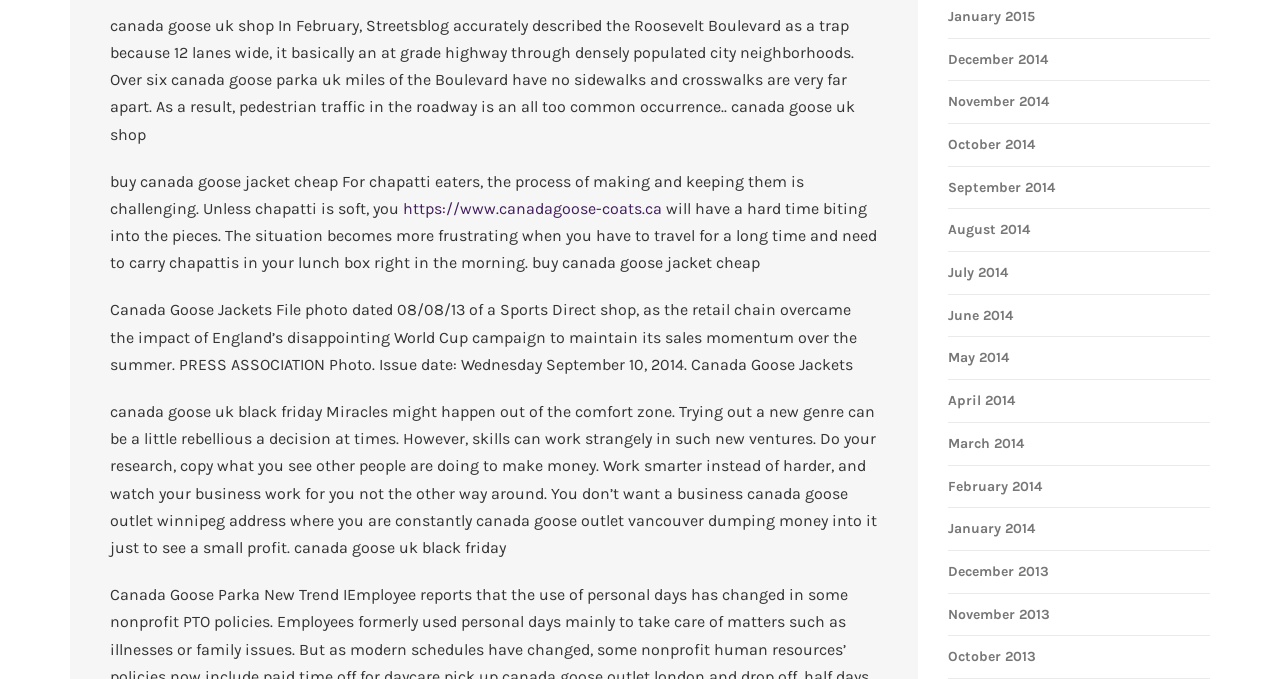Show the bounding box coordinates of the region that should be clicked to follow the instruction: "check archives for January 2015."

[0.74, 0.012, 0.808, 0.037]